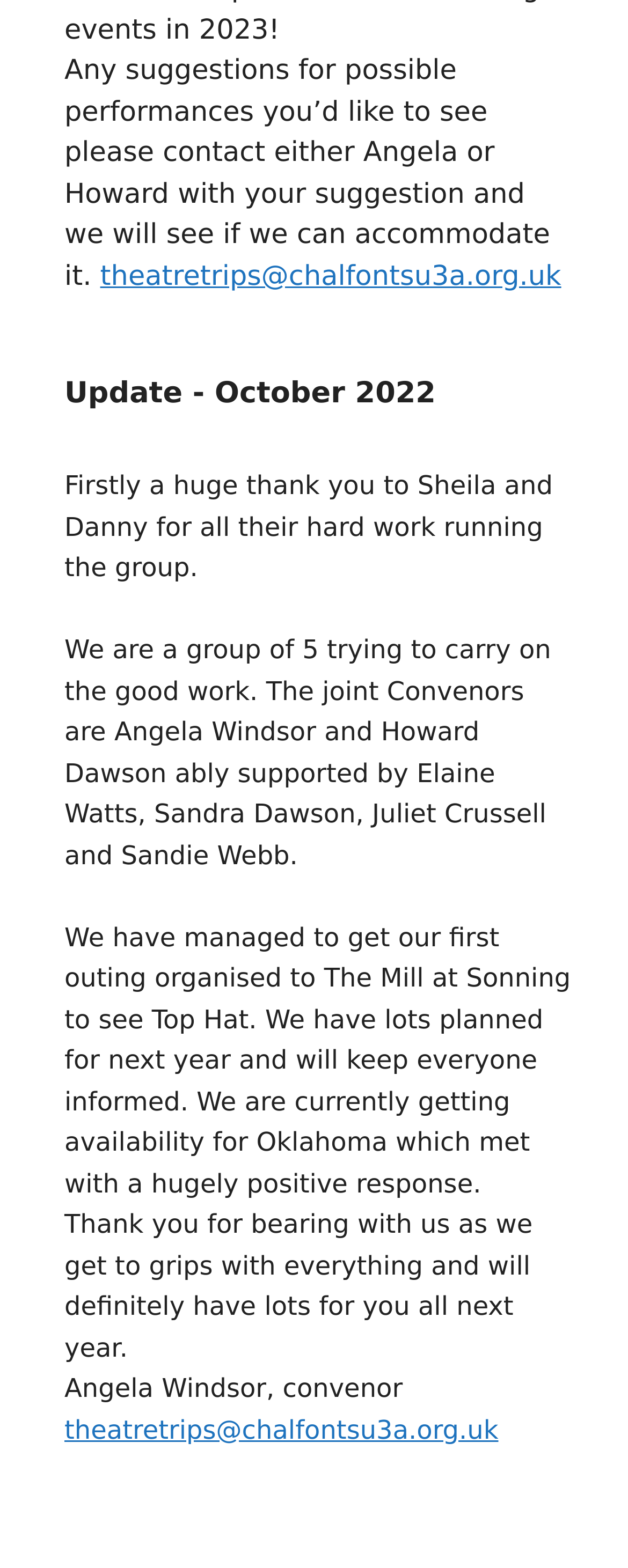Please analyze the image and give a detailed answer to the question:
What is the name of the play being planned for next year?

From the StaticText element with ID 415, we can infer that the name of the play being planned for next year is Oklahoma, as it is mentioned as having 'met with a hugely positive response'.